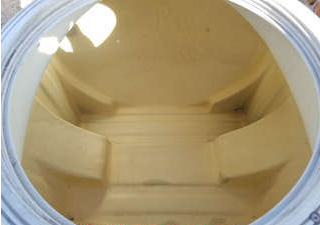Provide a thorough description of the contents of the image.

The image depicts the interior of a water storage tank, showcasing its clean and smooth walls. The cylindrical tank features a round opening at the top, allowing for easy access during maintenance or inspection. The light yellow color of the tank’s interior emphasizes cleanliness and reflects efficient design for water storage. This image is relevant to the essential tasks involved in water tank construction and cleaning, illustrating the importance of regular maintenance to ensure safe and hygienic water storage. The detailed structure of the tank underscores the steps outlined in the cleaning process, including drainage, debris removal, and disinfection, which are crucial for maintaining water quality.